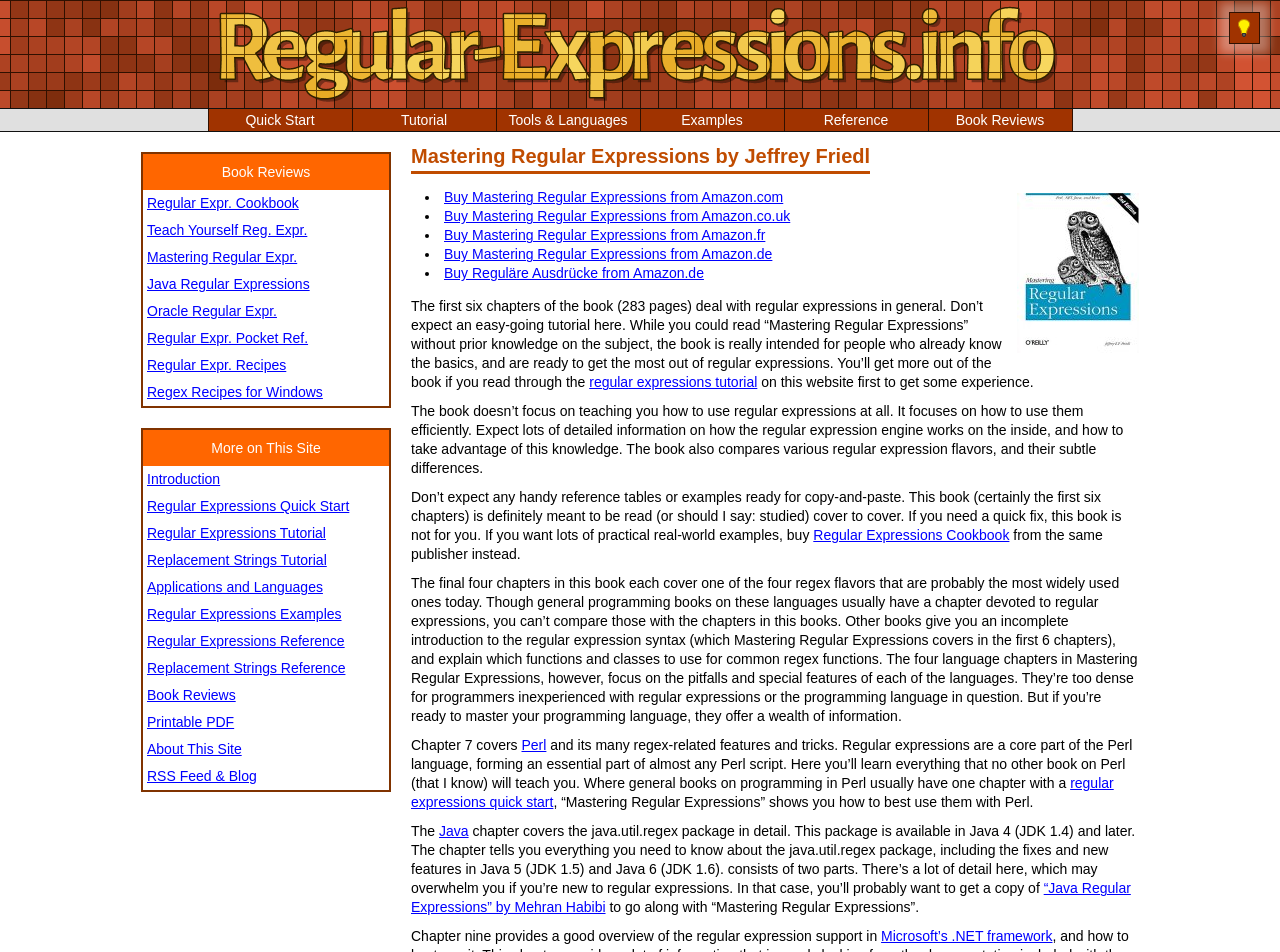Determine the bounding box for the described UI element: "Examples".

[0.5, 0.114, 0.612, 0.138]